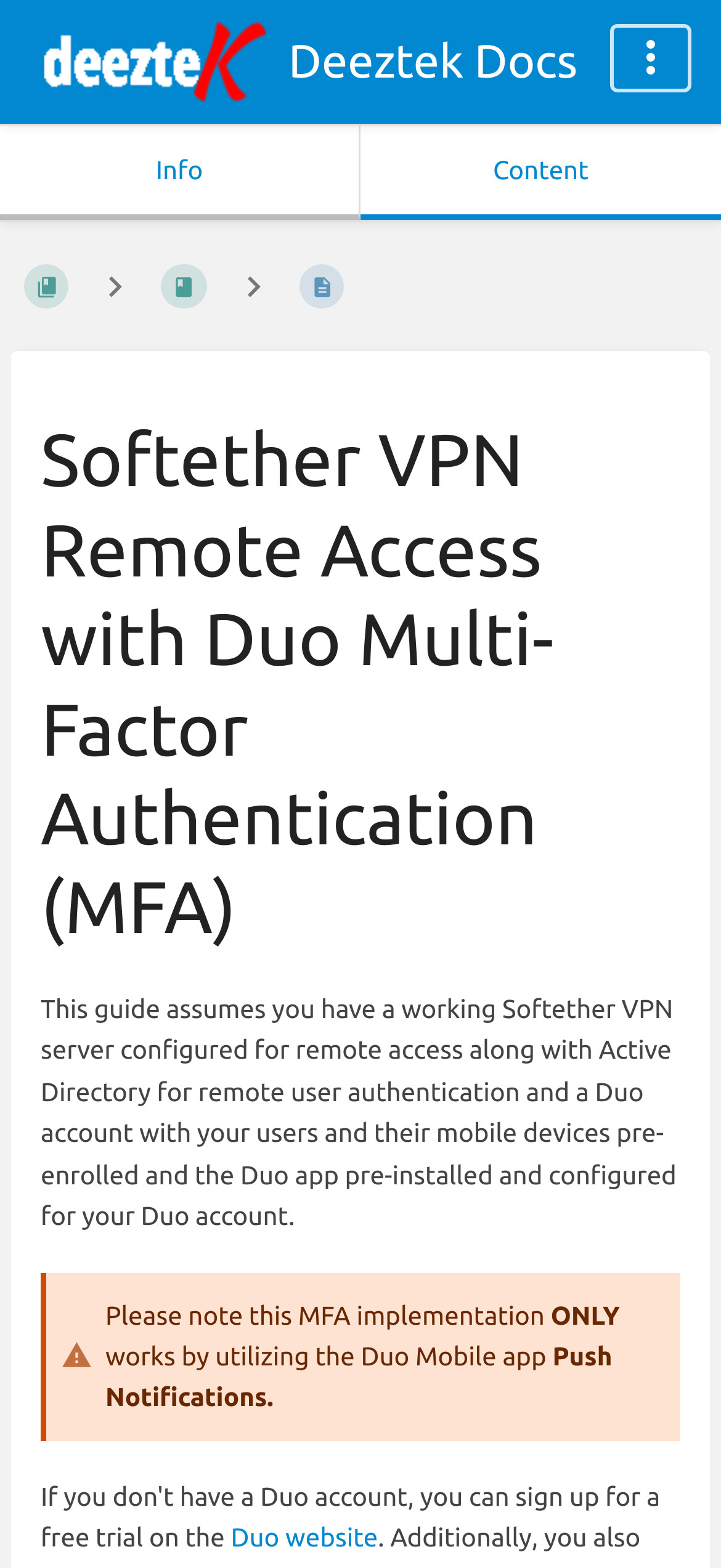Offer a detailed explanation of the webpage layout and contents.

The webpage is a documentation guide titled "Softether VPN Remote Access with Duo Multi-Factor Authentication (MFA)". At the top left corner, there is a logo of Deeztek Docs, accompanied by a link to the logo. On the top right corner, there is an expandable header menu button. Below the logo, there are two tabs, "Show Secondary Information" and "Show Primary Content", which are aligned horizontally.

The main content of the page is divided into sections. The first section is a breadcrumb navigation menu, which spans across the top of the page, containing several links. Below the navigation menu, there is a heading that displays the title of the guide. 

The main body of the guide starts with a paragraph of text, which assumes the reader has a working Softether VPN server configured for remote access along with Active Directory for remote user authentication and a Duo account with users and their mobile devices pre-enrolled. The text continues with several sentences, including a note about the MFA implementation, which is highlighted by the word "ONLY" in a separate text element. The text also mentions the Duo Mobile app and Push Notifications.

At the bottom of the page, there is a link to the Duo website. Overall, the webpage is a technical guide that provides information on setting up Softether VPN remote access with Duo MFA.